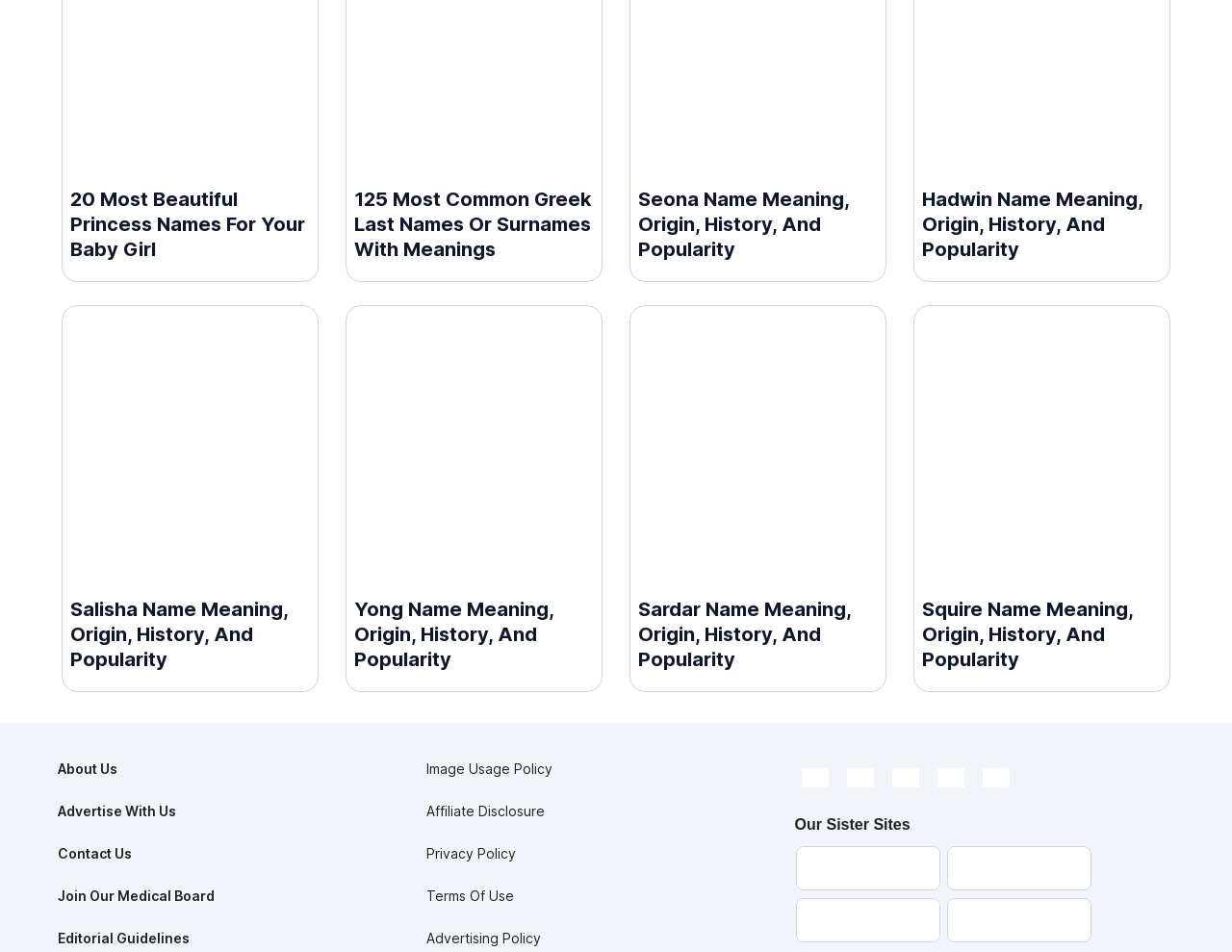What is the name of the sister site mentioned on the webpage?
Based on the image, provide your answer in one word or phrase.

StyleCraze